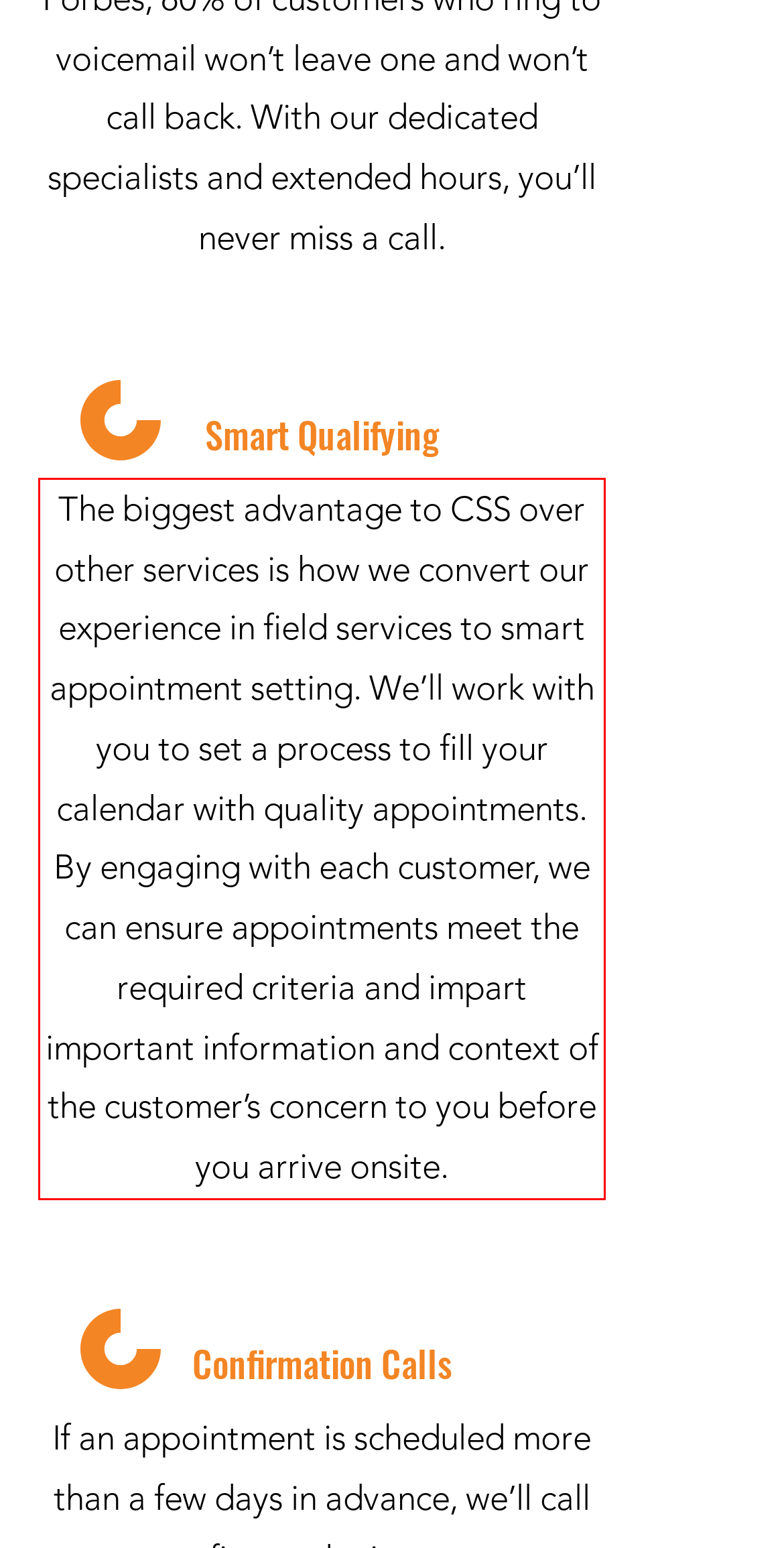View the screenshot of the webpage and identify the UI element surrounded by a red bounding box. Extract the text contained within this red bounding box.

The biggest advantage to CSS over other services is how we convert our experience in field services to smart appointment setting. We’ll work with you to set a process to fill your calendar with quality appointments. By engaging with each customer, we can ensure appointments meet the required criteria and impart important information and context of the customer’s concern to you before you arrive onsite.